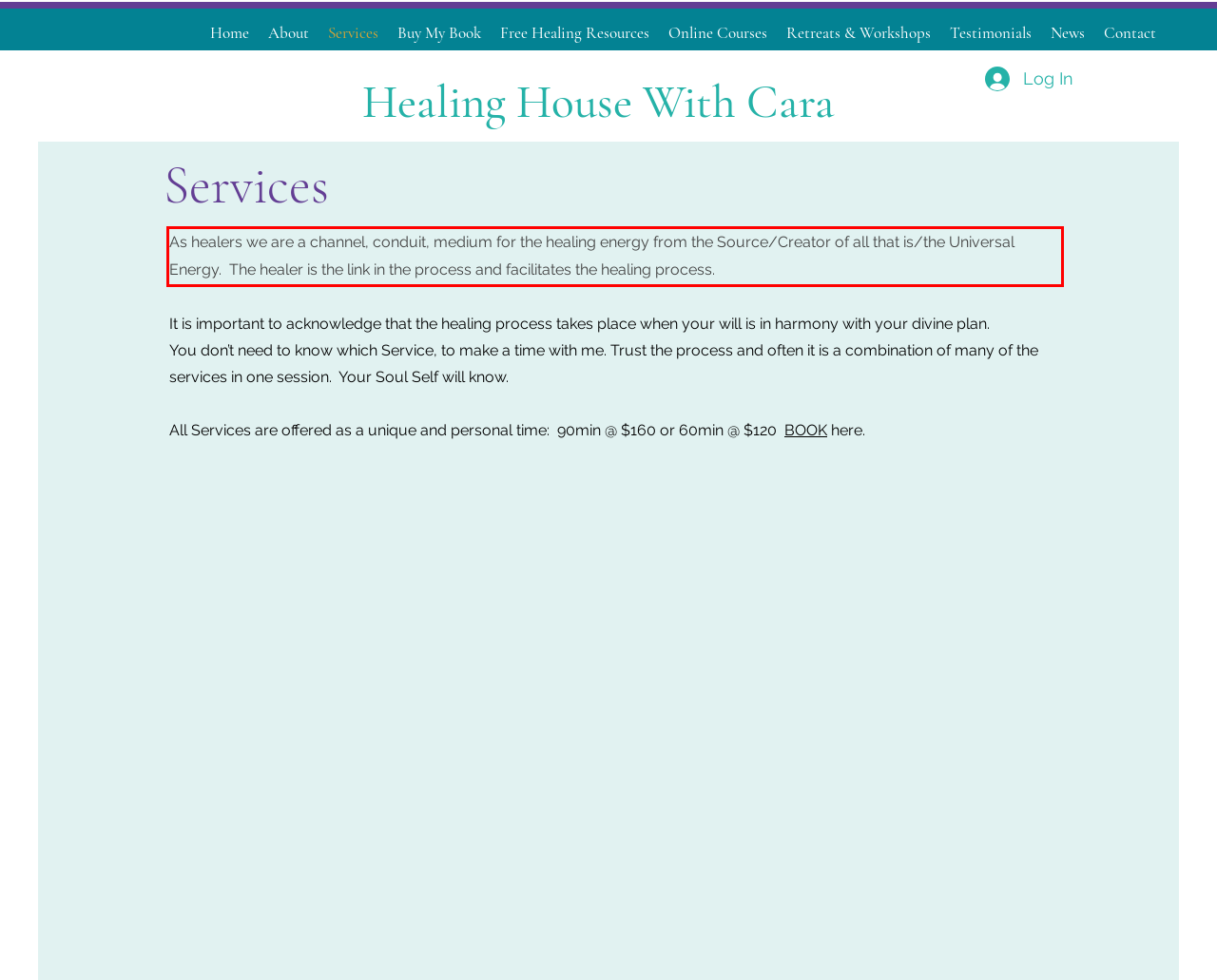Within the screenshot of the webpage, locate the red bounding box and use OCR to identify and provide the text content inside it.

As healers we are a channel, conduit, medium for the healing energy from the Source/Creator of all that is/the Universal Energy. The healer is the link in the process and facilitates the healing process.